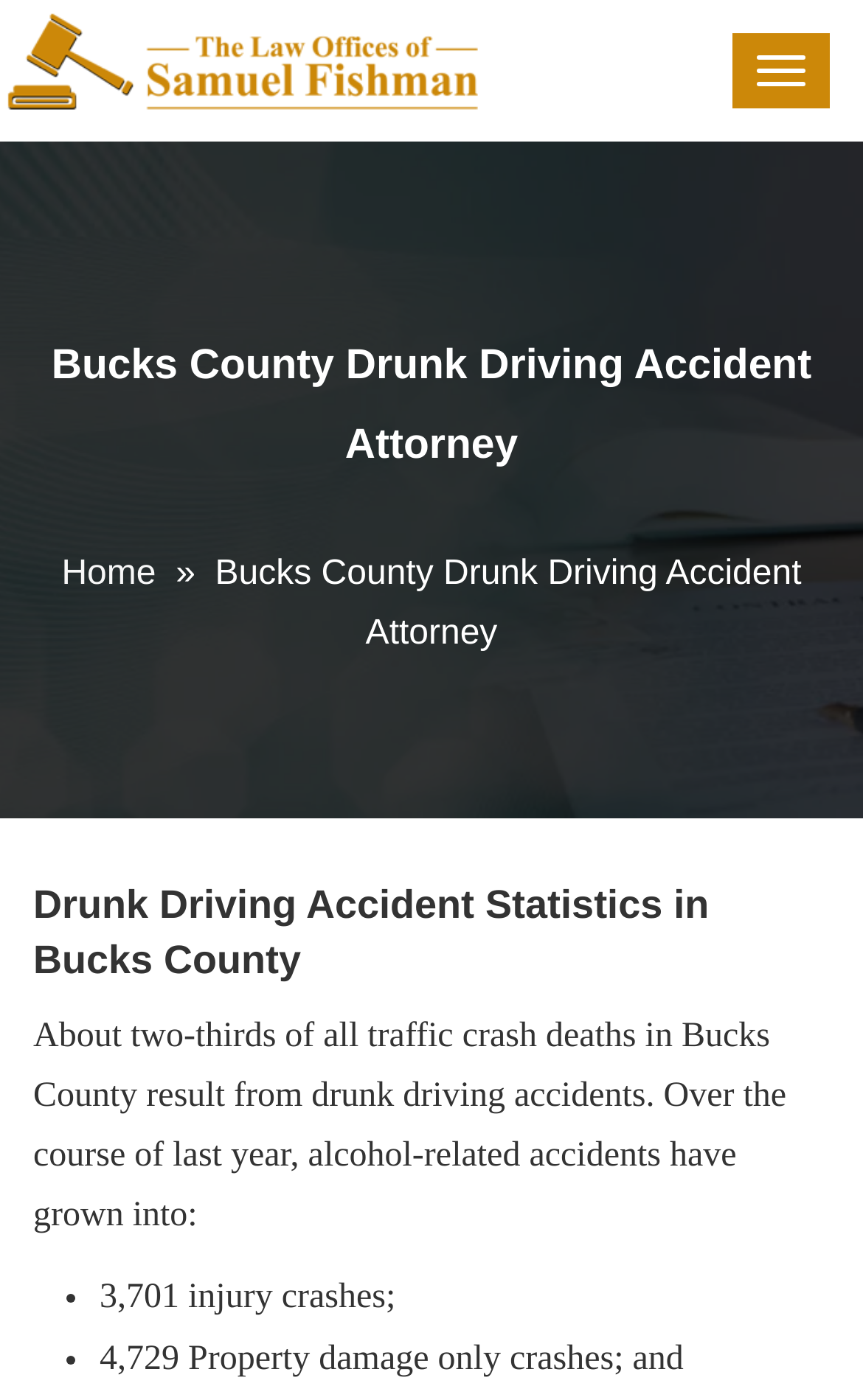Determine the primary headline of the webpage.

Bucks County Drunk Driving Accident Attorney